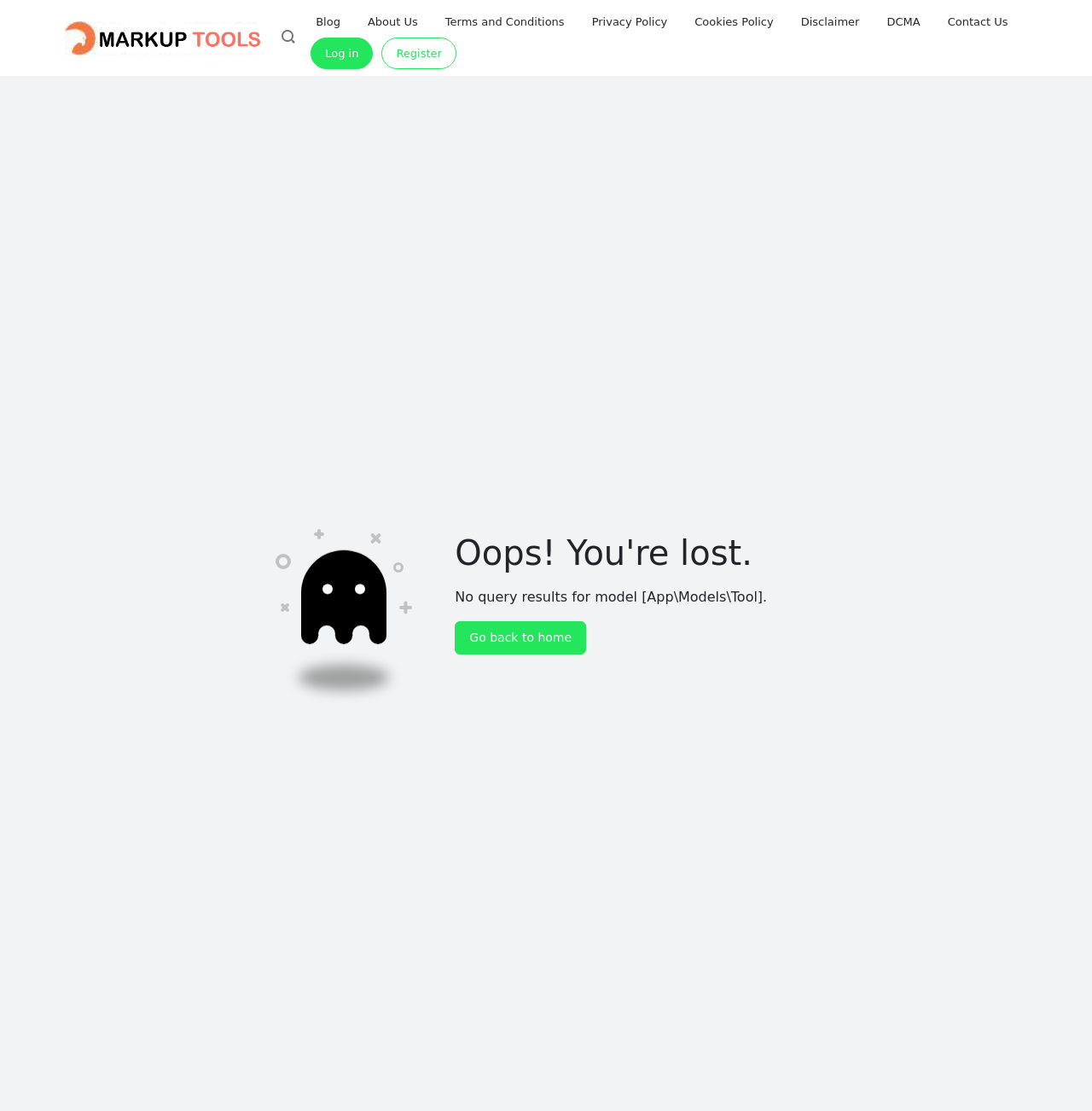What is the purpose of the 'Search' button?
Please craft a detailed and exhaustive response to the question.

The 'Search' button is located near the top of the page, and it has a popup menu. This suggests that it is used to search for something, possibly related to SEO markup.